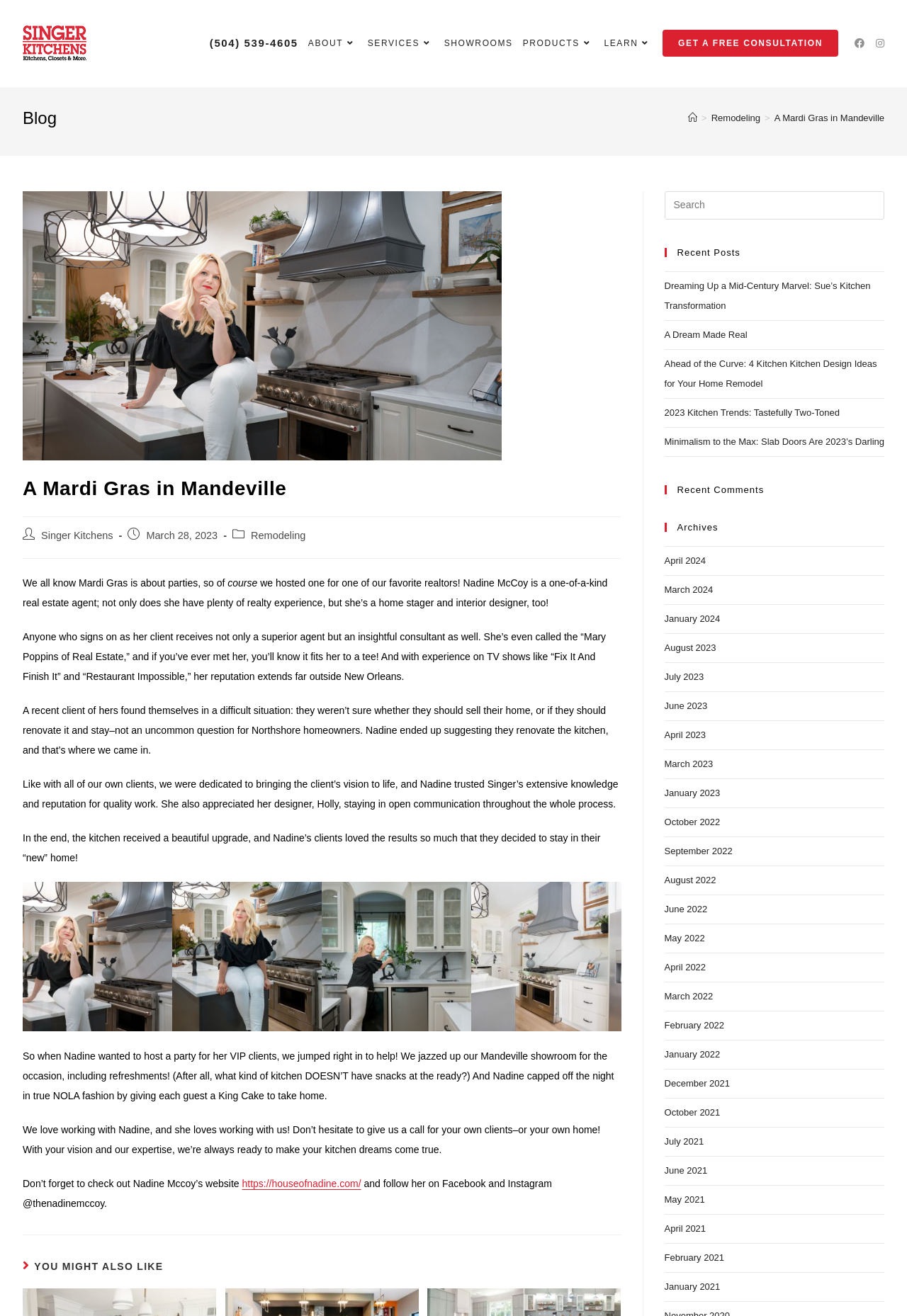Please answer the following question using a single word or phrase: 
What is the name of the realtor mentioned in the article?

Nadine McCoy